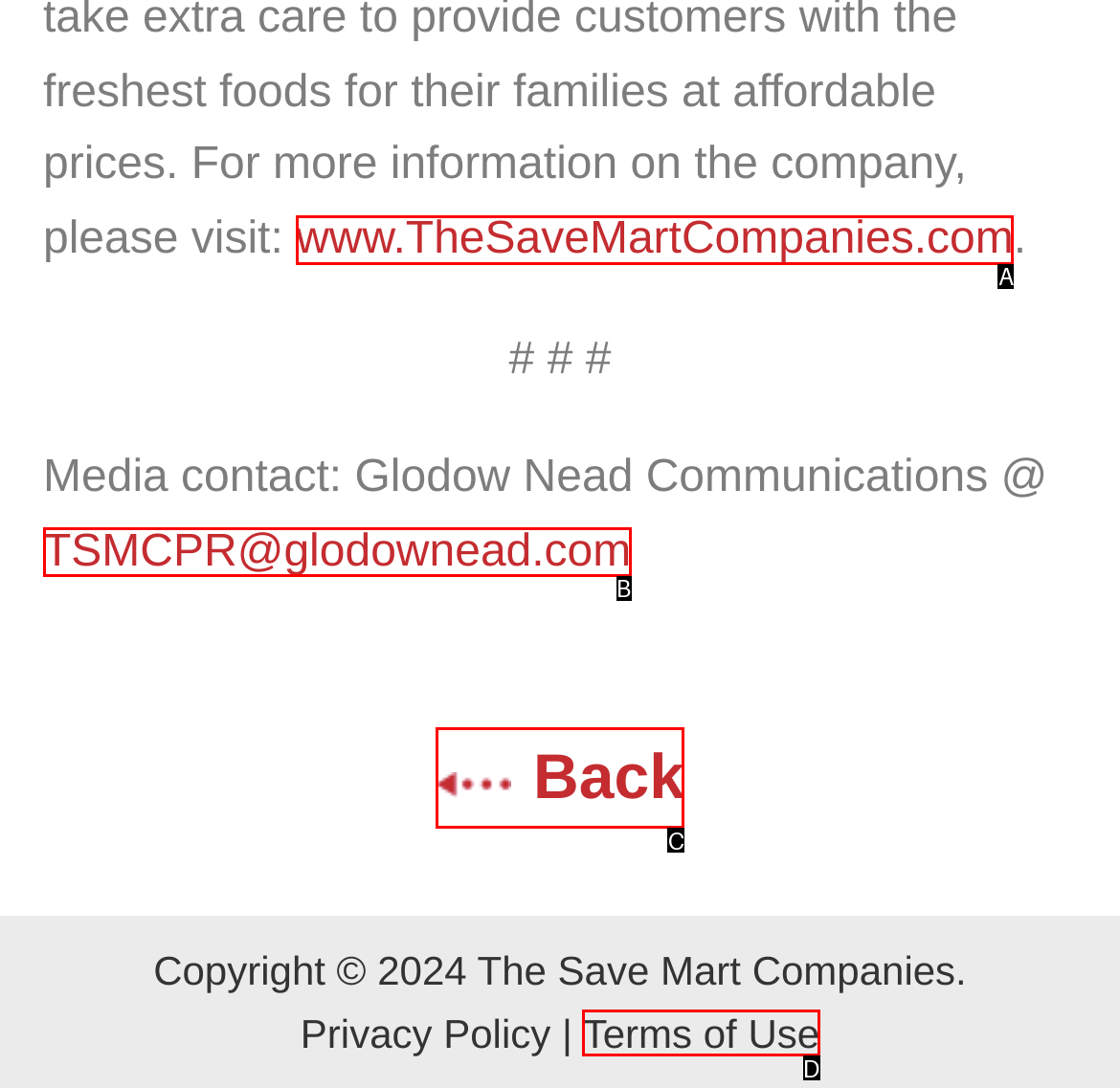Find the HTML element that corresponds to the description: Terms of Use. Indicate your selection by the letter of the appropriate option.

D